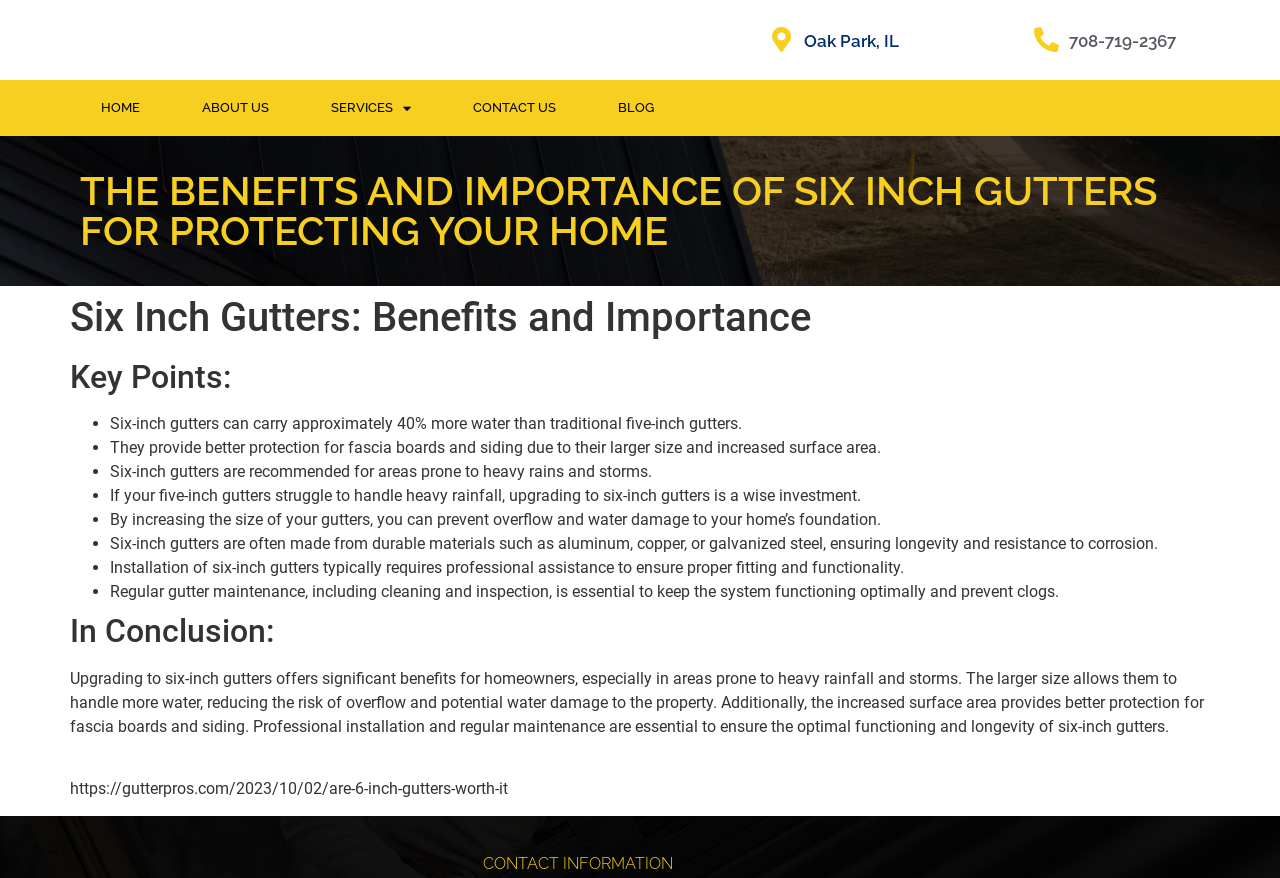What is the material of six-inch gutters?
Refer to the image and provide a one-word or short phrase answer.

Aluminum, copper, or galvanized steel